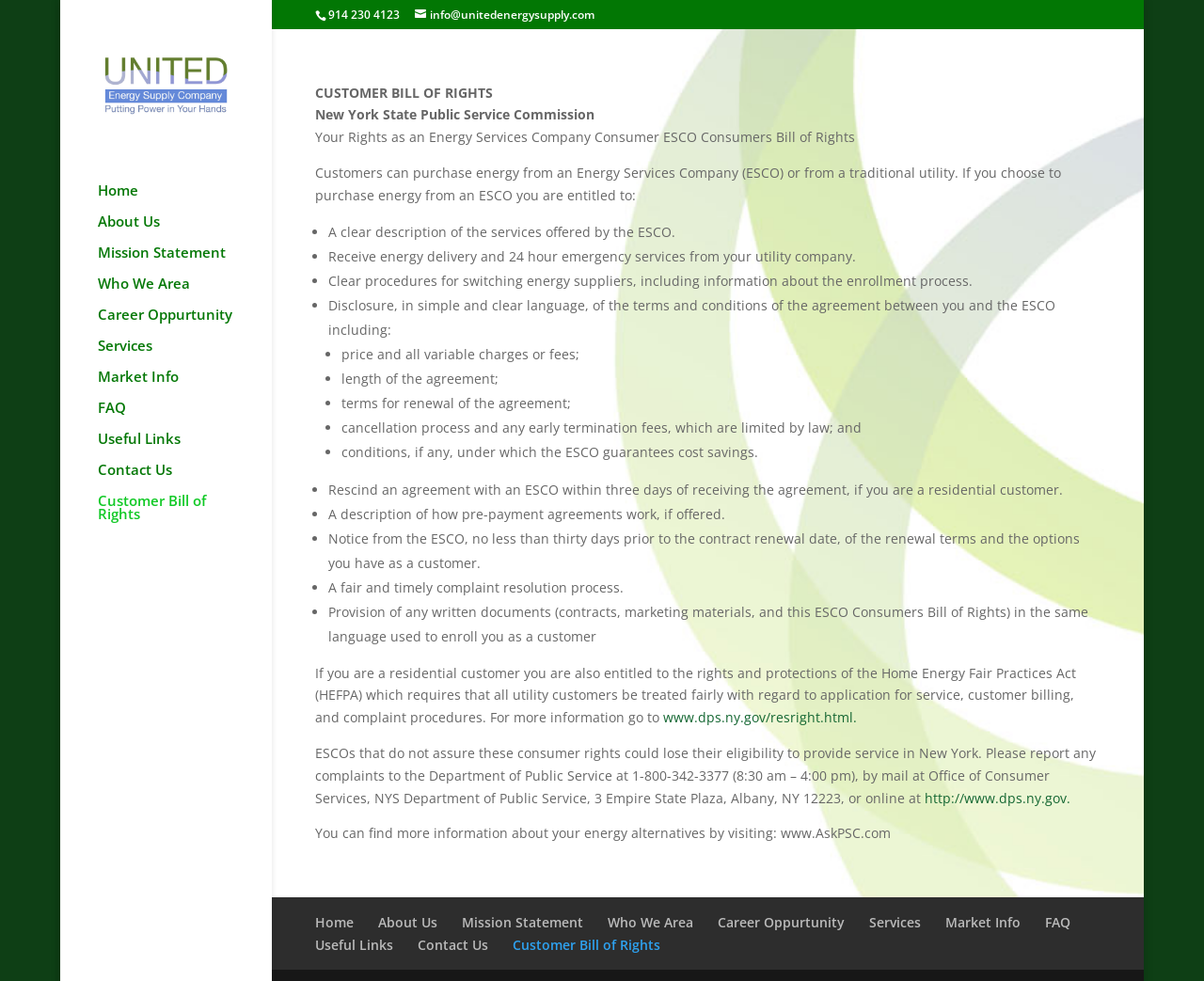Create a detailed summary of the webpage's content and design.

The webpage is about the Customer Bill of Rights provided by United Energy Supply. At the top of the page, there is a phone number "914 230 4123" and an email address "info@unitedenergysupply.com" displayed. Below them, there is a logo of United Energy Supply, which is an image, and a navigation menu with links to different sections of the website, including "Home", "About Us", "Mission Statement", and others.

The main content of the page is an article that explains the Customer Bill of Rights, which is a set of rights and protections for energy services company (ESCO) consumers in New York State. The article is divided into sections, each explaining a specific right or protection, such as the right to a clear description of services offered, the right to receive energy delivery and 24-hour emergency services, and the right to a fair and timely complaint resolution process.

The article also mentions that residential customers are entitled to the rights and protections of the Home Energy Fair Practices Act (HEFPA), which requires that all utility customers be treated fairly with regard to application for service, customer billing, and complaint procedures. Additionally, the article provides information on how to report complaints to the Department of Public Service and where to find more information about energy alternatives.

At the bottom of the page, there is a repetition of the navigation menu, with links to the same sections of the website as at the top.